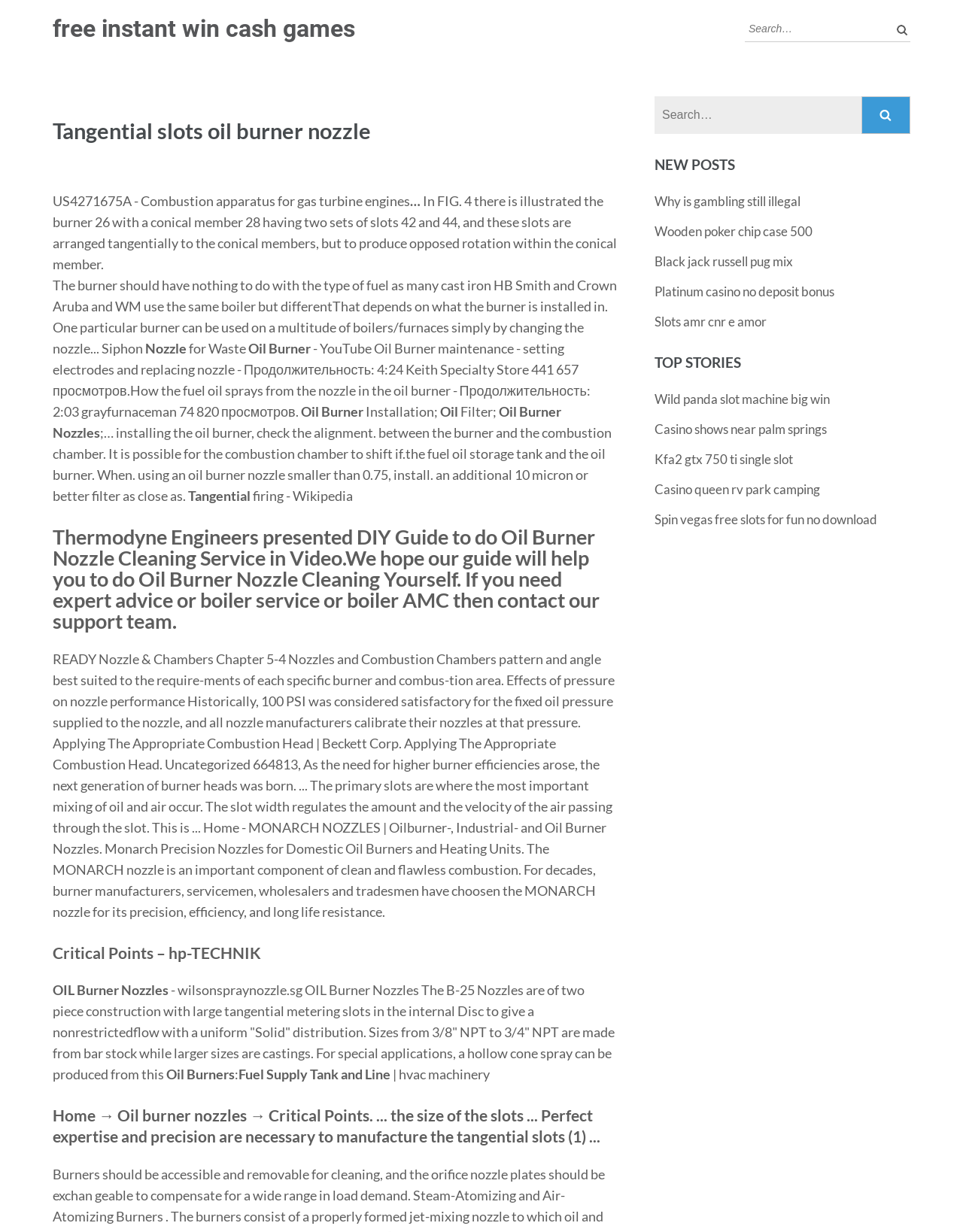What is the name of the company that manufactures oil burner nozzles?
Give a one-word or short phrase answer based on the image.

MONARCH